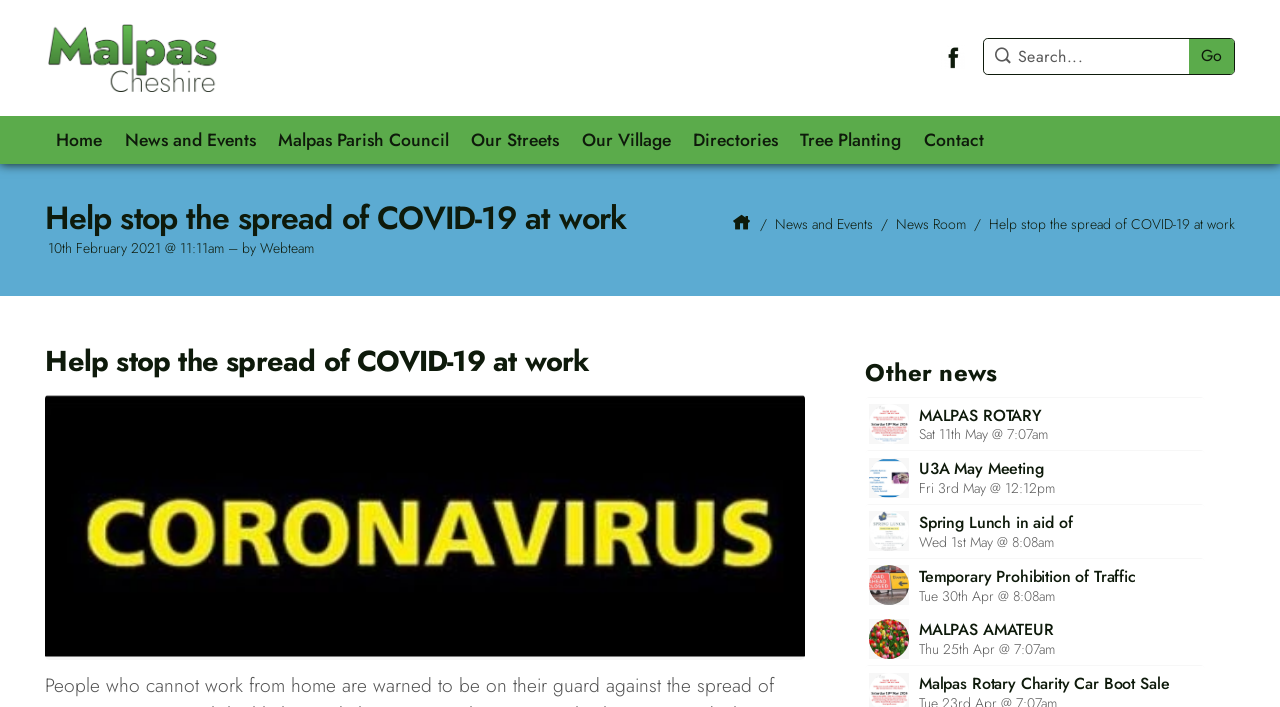Offer an extensive depiction of the webpage and its key elements.

The webpage is about Malpas Online, a community website, with a focus on helping to stop the spread of COVID-19 at work. At the top left corner, there is a logo of Malpas Online, which is a link to the homepage. Next to the logo, there is a search bar with a "Go" button. 

Below the search bar, there is a navigation menu with links to various sections of the website, including "Home", "News and Events", "Malpas Parish Council", "Our Streets", "Our Village", "Directories", "Tree Planting", and "Contact". 

The main content of the webpage is divided into two sections. The top section has a heading "Help stop the spread of COVID-19 at work" and a subheading with the date and time "10th February 2021 @ 11:11am – by Webteam". 

The bottom section is a list of news articles, each with a title, date, and time. There are five news articles, each with an accompanying image. The articles are about various local events, including a car boot sale, a U3A meeting, a spring lunch, a road closure, and a tulip fields event. 

On the right side of the webpage, there is a section with the title "Other news". Above this section, there is an image of a coronavirus logo.